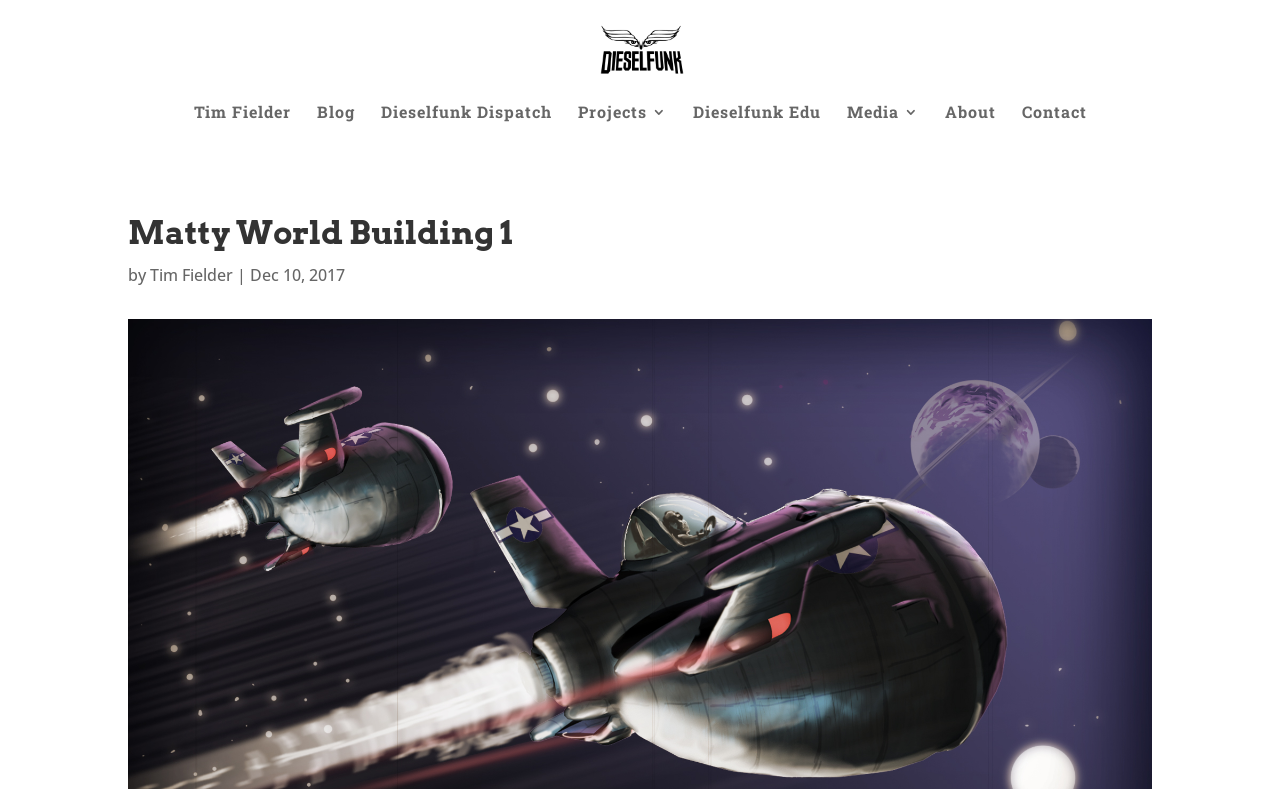Indicate the bounding box coordinates of the clickable region to achieve the following instruction: "read the blog."

[0.247, 0.133, 0.277, 0.174]